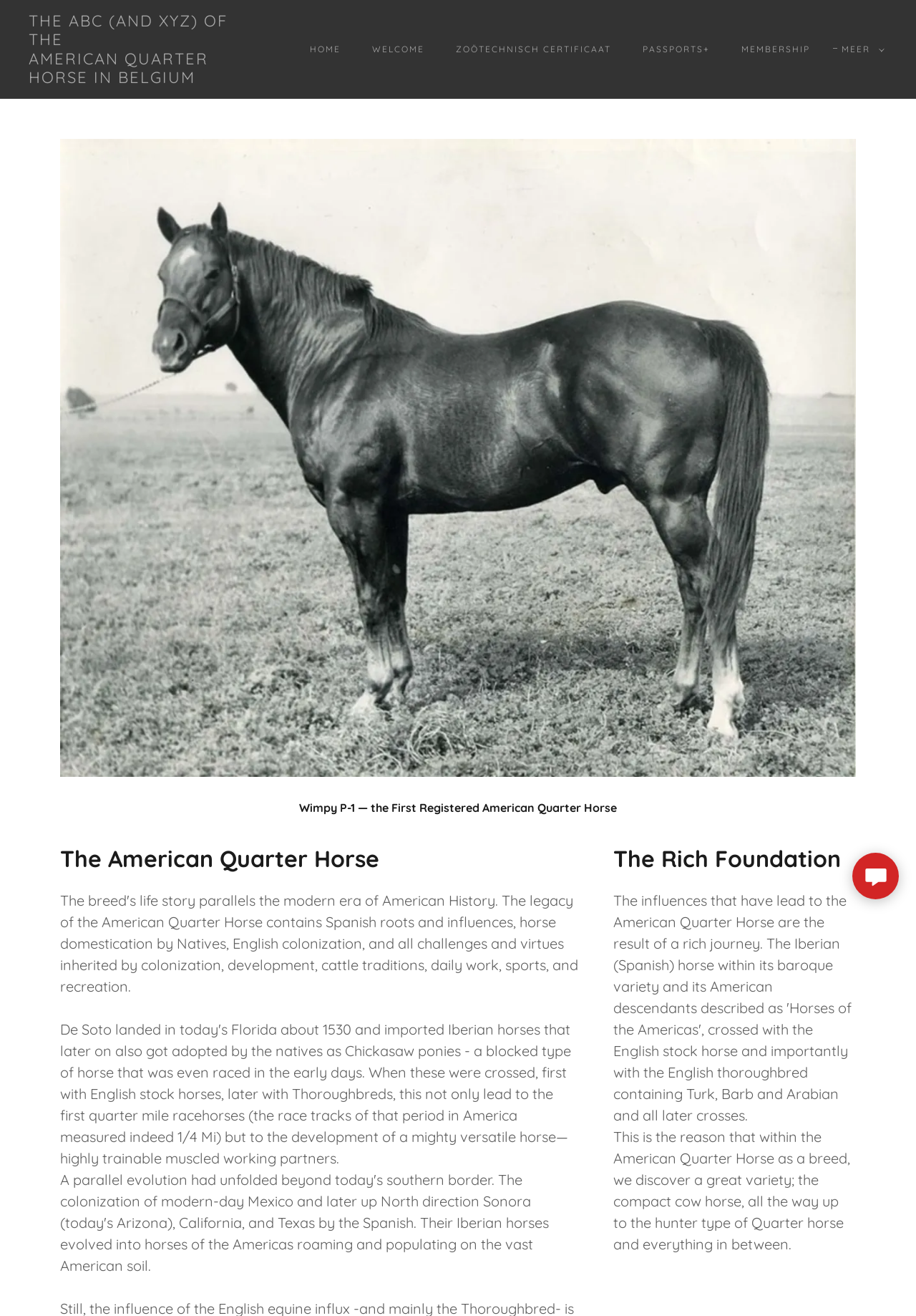Describe all visible elements and their arrangement on the webpage.

The webpage is about the American Quarter Horse, specifically its representation in Belgium by BQHA. At the top, there is a main section that spans the entire width of the page. Within this section, there are several links, including "THE ABC (AND XYZ) OF THE AMERICAN QUARTER HORSE IN BELGIUM", "HOME", "WELCOME", "ZOÖTECHNISCH CERTIFICAAT", "PASSPORTS+", and "MEMBERSHIP", which are positioned horizontally next to each other, taking up about half of the page's width. 

Below these links, there is a large image that occupies most of the page's width. This image is followed by a heading that reads "Wimpy P-1 — the First Registered American Quarter Horse". 

Further down, there are three headings positioned side by side: "The American Quarter Horse", "The Rich Foundation", and a paragraph of text that describes the variety within the American Quarter Horse breed. 

At the bottom right corner of the page, there is a button labeled "MEER" with a small image next to it, and another image positioned at the bottom right edge of the page.